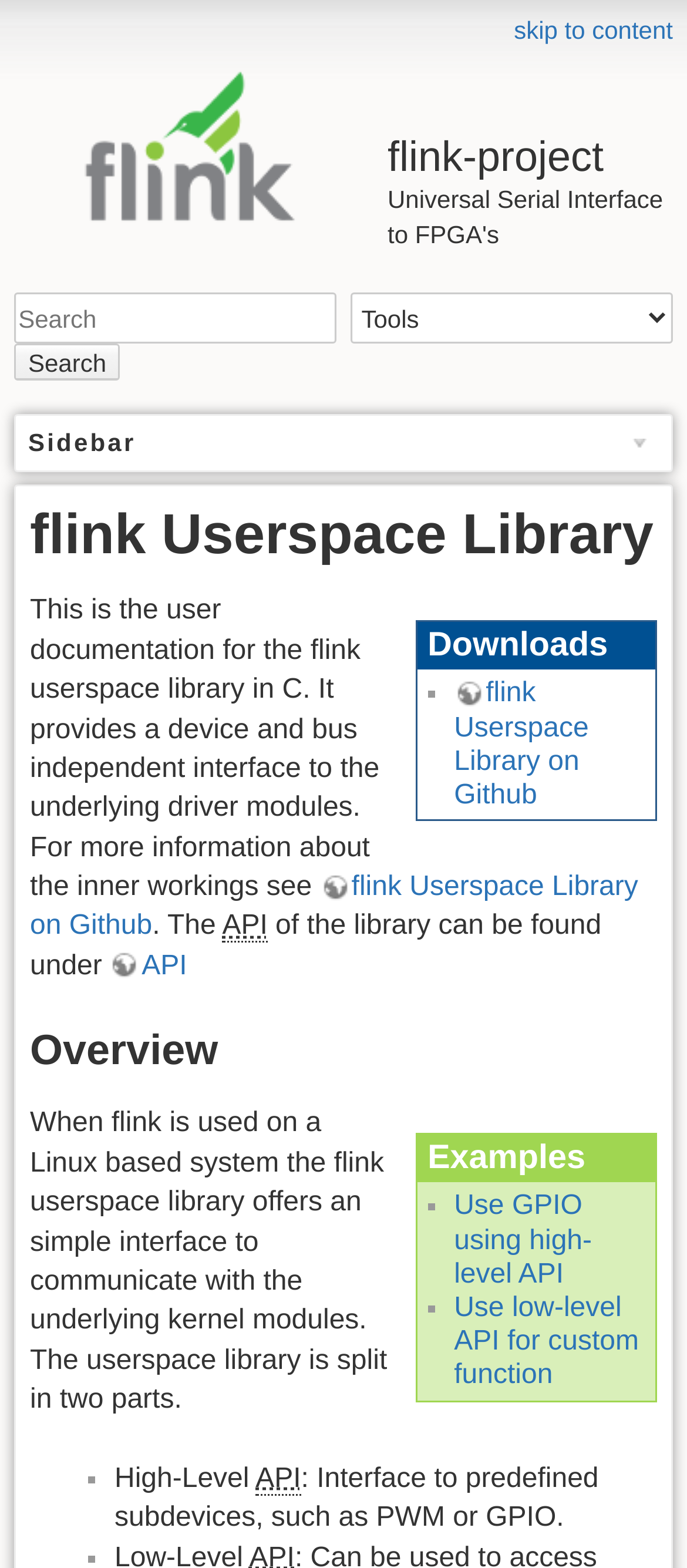Specify the bounding box coordinates of the area that needs to be clicked to achieve the following instruction: "select a tool from the dropdown".

[0.51, 0.187, 0.979, 0.22]